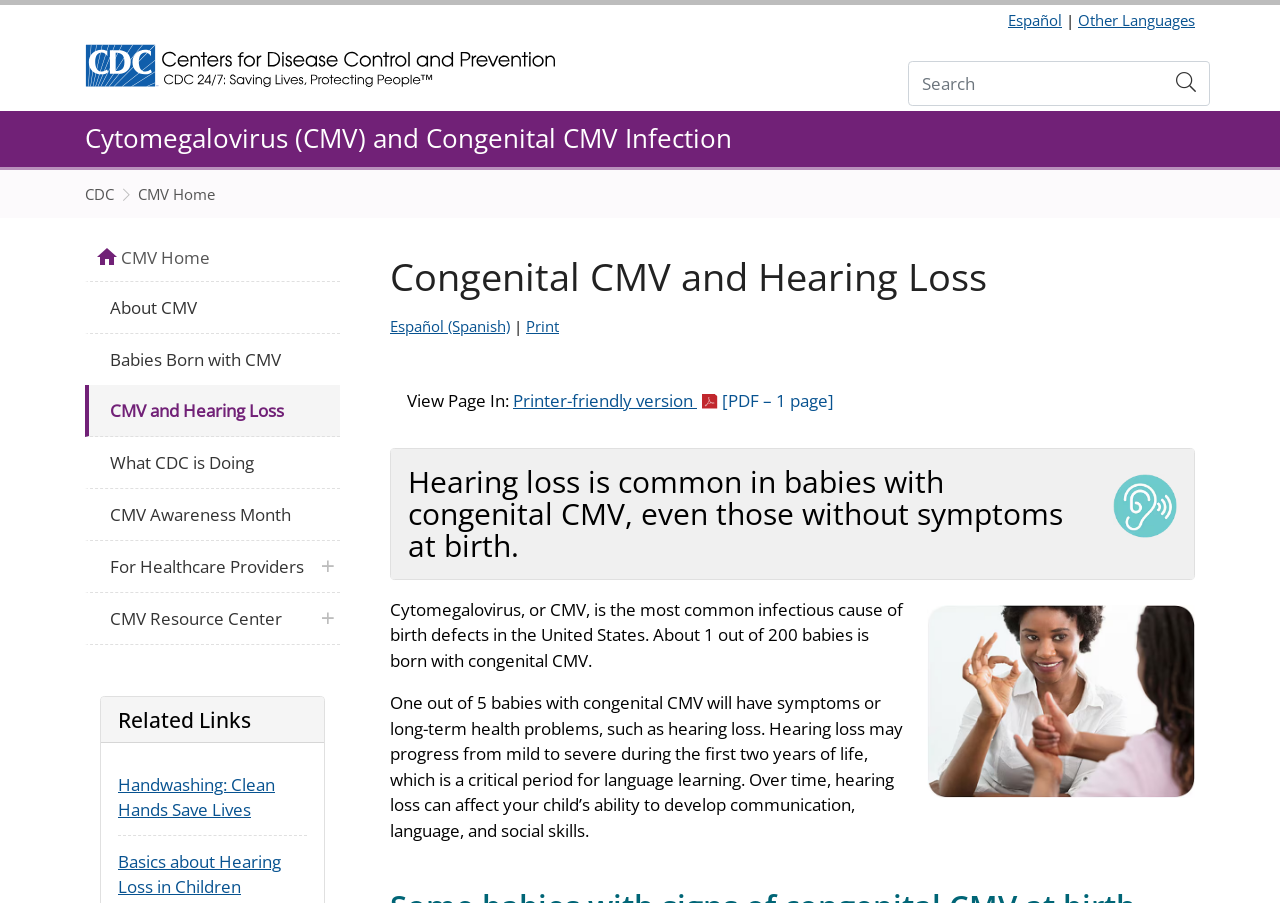Please identify the bounding box coordinates of the region to click in order to complete the given instruction: "Go to CMV Home". The coordinates should be four float numbers between 0 and 1, i.e., [left, top, right, bottom].

[0.108, 0.203, 0.168, 0.228]